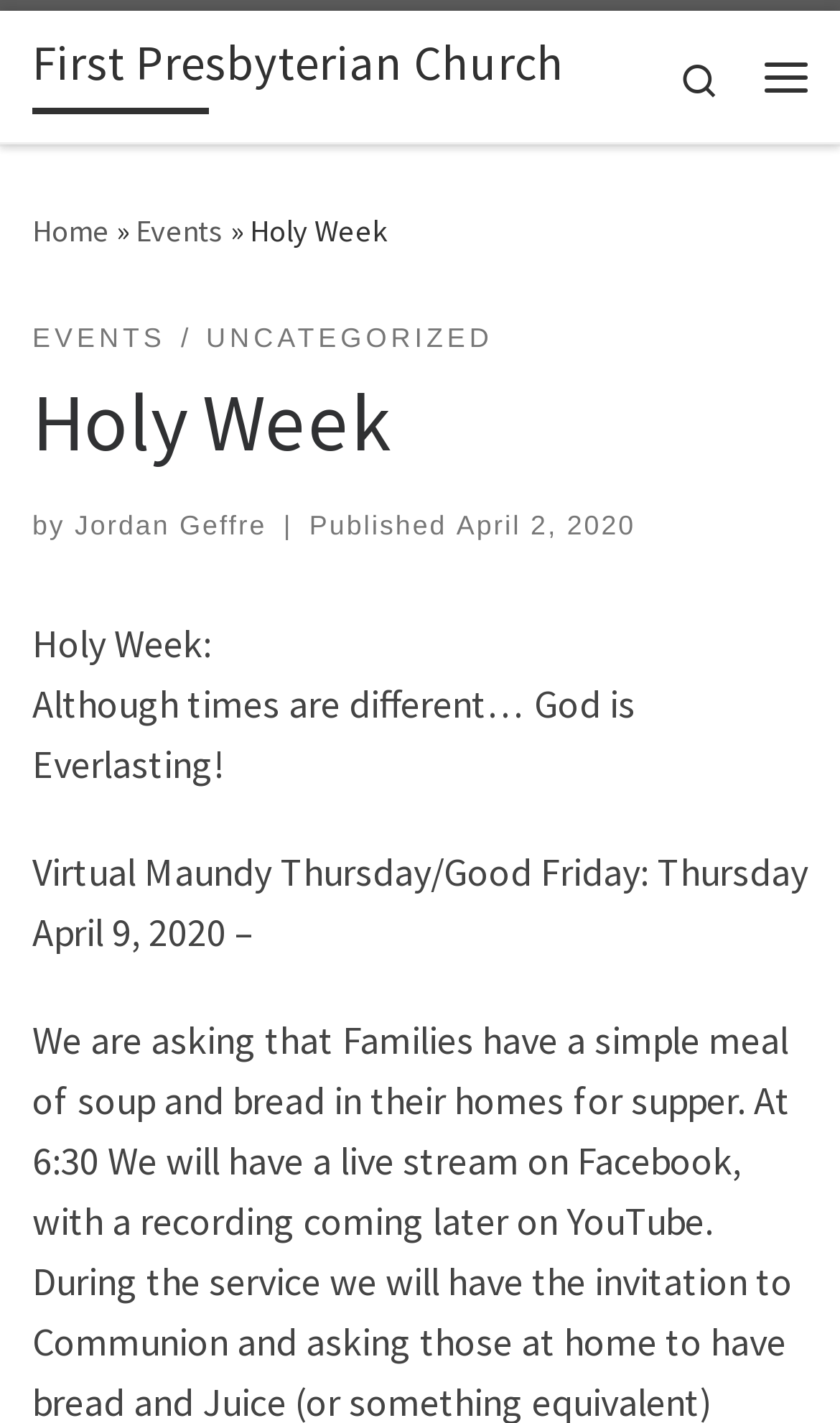Using the provided element description, identify the bounding box coordinates as (top-left x, top-left y, bottom-right x, bottom-right y). Ensure all values are between 0 and 1. Description: Jordan Geffre

[0.089, 0.359, 0.317, 0.381]